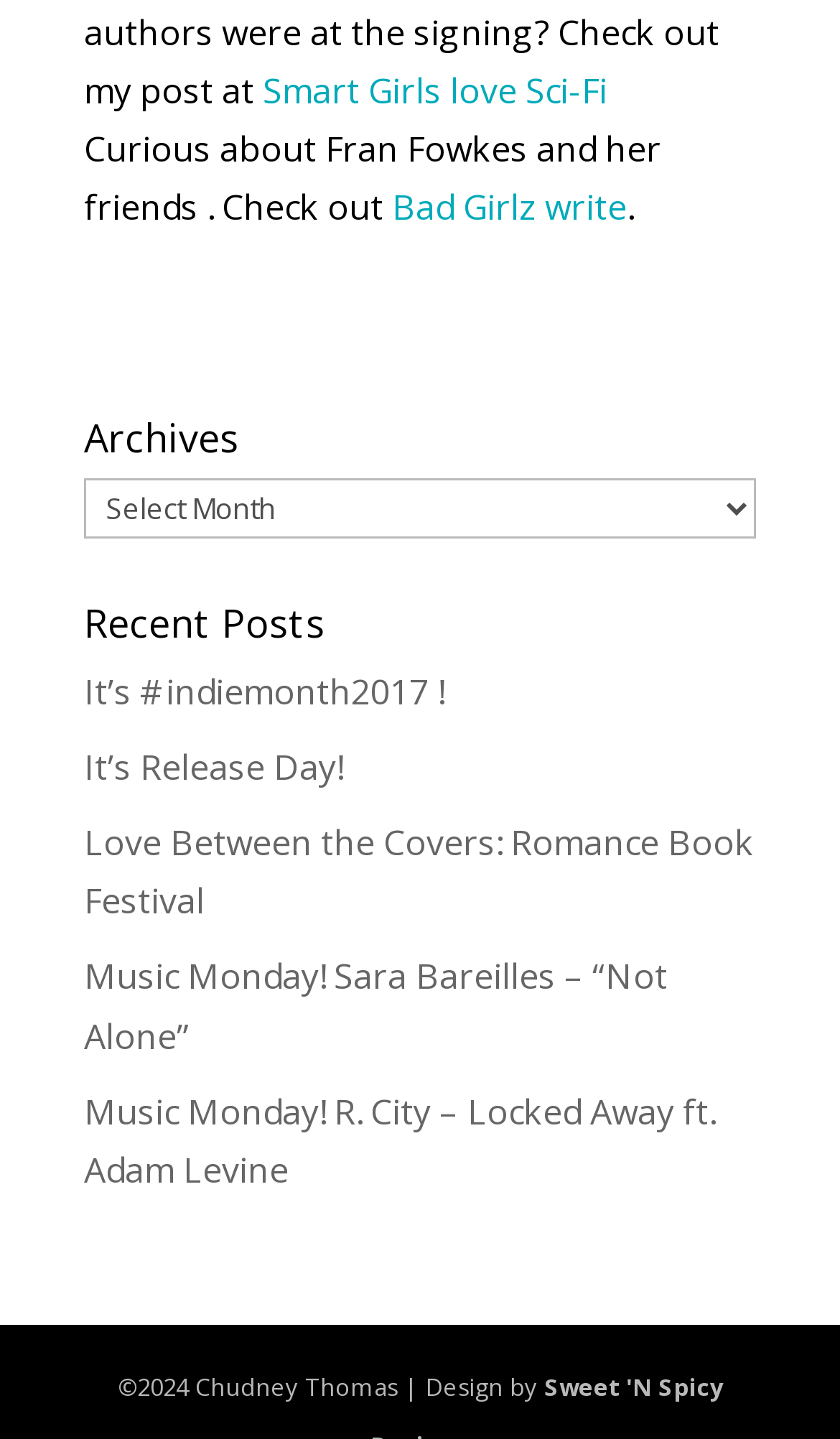Please specify the bounding box coordinates of the area that should be clicked to accomplish the following instruction: "Read 'It’s #indiemonth2017!' post". The coordinates should consist of four float numbers between 0 and 1, i.e., [left, top, right, bottom].

[0.1, 0.463, 0.528, 0.496]